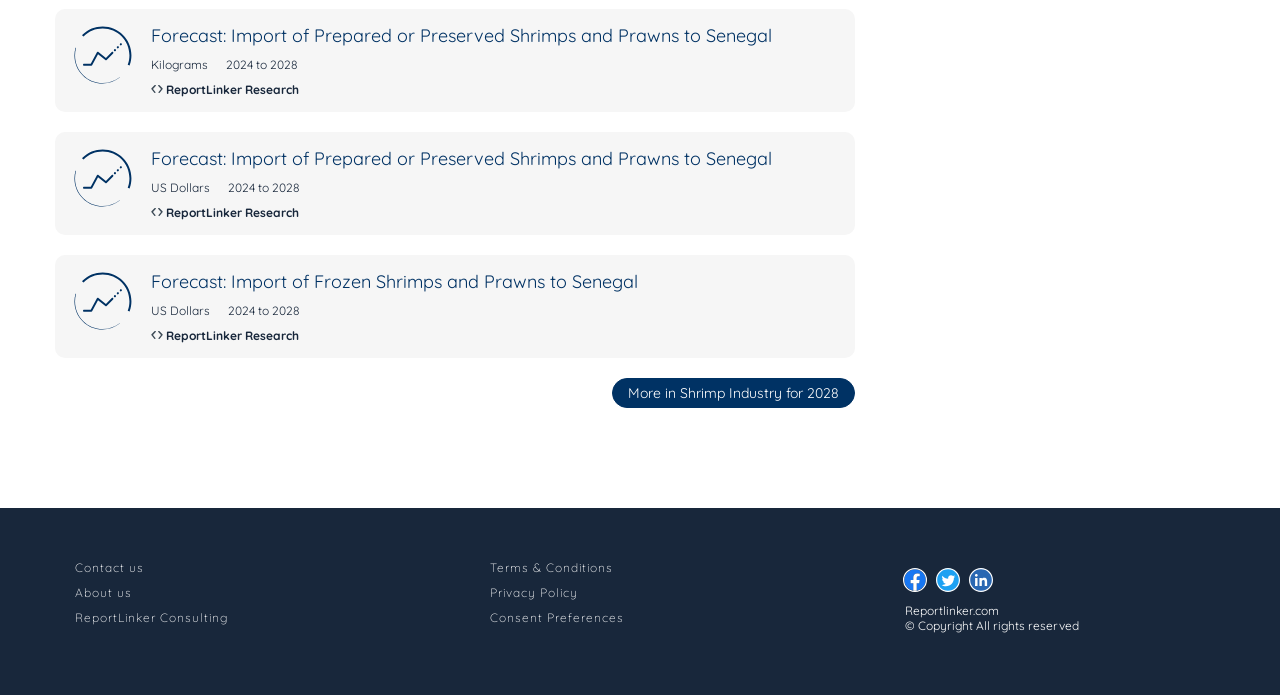Please identify the bounding box coordinates of the element I need to click to follow this instruction: "View more in shrimp industry for 2028".

[0.478, 0.544, 0.668, 0.587]